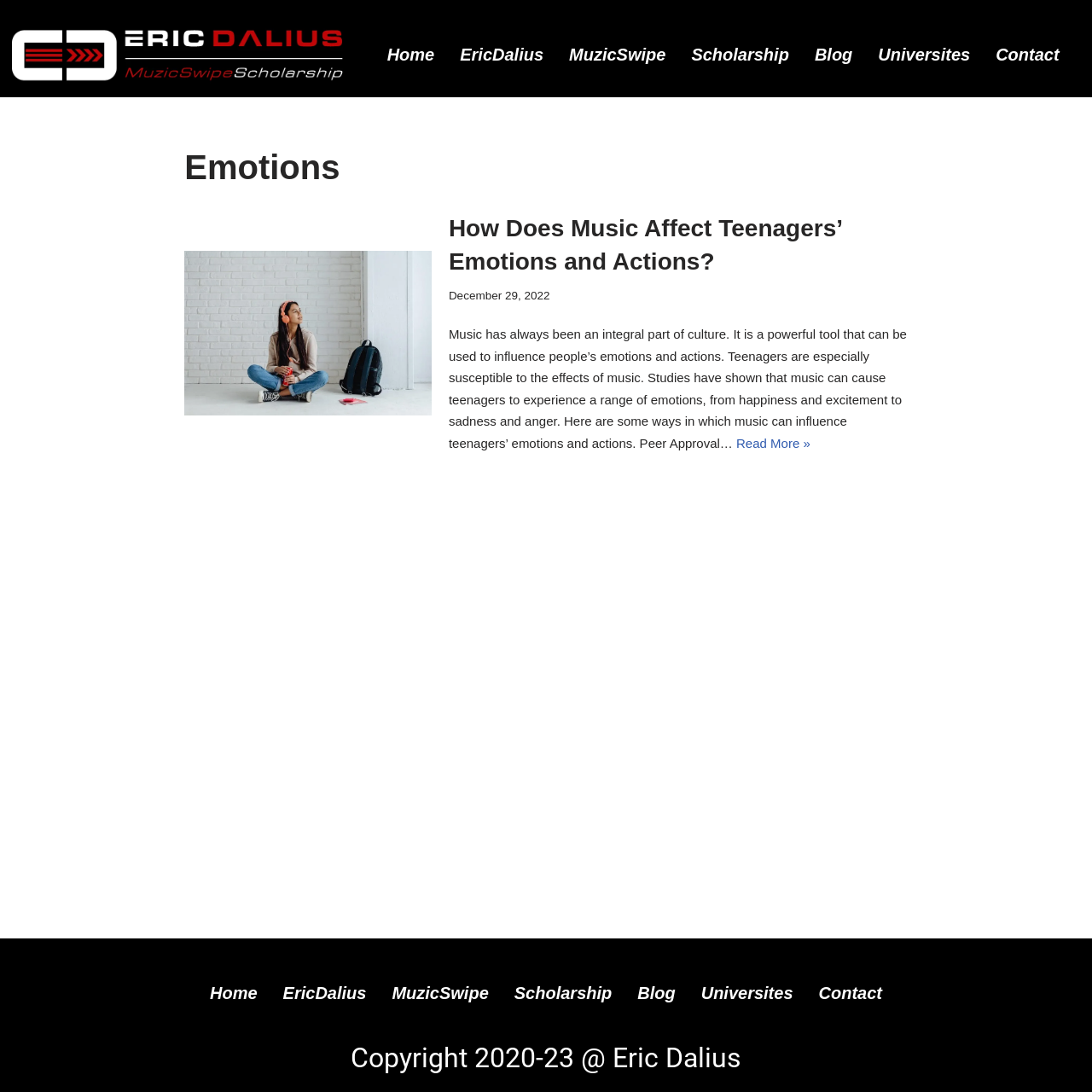Give an in-depth explanation of the webpage layout and content.

The webpage is about the Emotions Archives of the Eric Dalius Scholarship, which aims to empower future entrepreneurs. At the top-left corner, there is a link to skip to the content. Next to it, there is the Eric Dalius Scholarship logo, which is an image. 

On the top navigation bar, there are seven links: Home, EricDalius, MuzicSwipe, Scholarship, Blog, Universities, and Contact. These links are positioned horizontally, with Home on the left and Contact on the right.

The main content area is divided into sections. The first section has a heading "Emotions" and contains an article with a link to an image of a girl listening to music while sitting. Below the image, there is a heading "How Does Music Affect Teenagers’ Emotions and Actions?" followed by a link to the same title. The article continues with a timestamp "December 29, 2022" and a block of text discussing how music influences teenagers' emotions and actions. There is a "Read More" link at the bottom of the article.

At the bottom of the page, there is a footer section with the same seven links as the top navigation bar, positioned horizontally. Below the links, there is a copyright notice "Copyright 2020-23 @ Eric Dalius" at the bottom-right corner of the page.